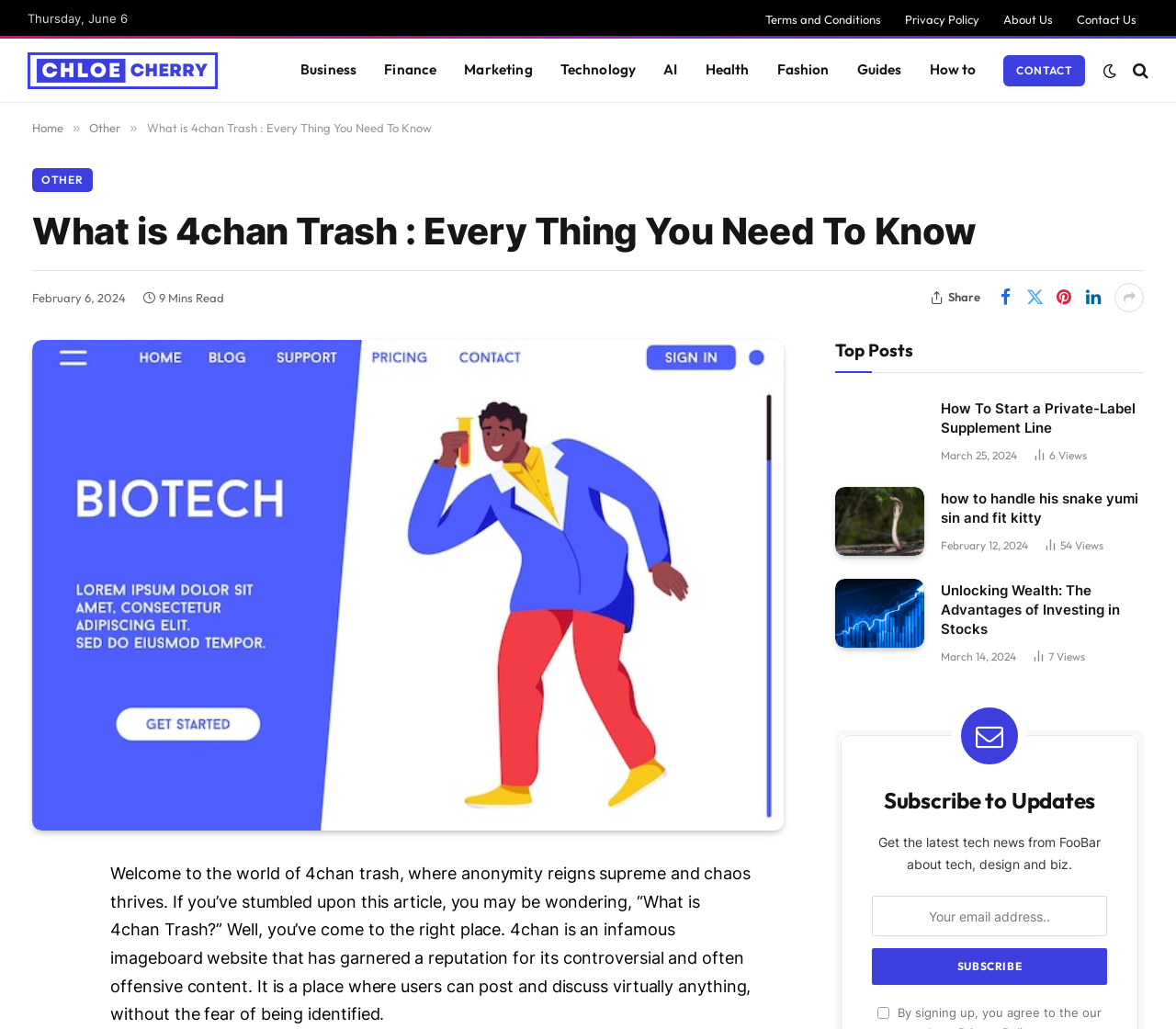Can you specify the bounding box coordinates of the area that needs to be clicked to fulfill the following instruction: "Click on the 'Terms and Conditions' link"?

[0.641, 0.003, 0.759, 0.035]